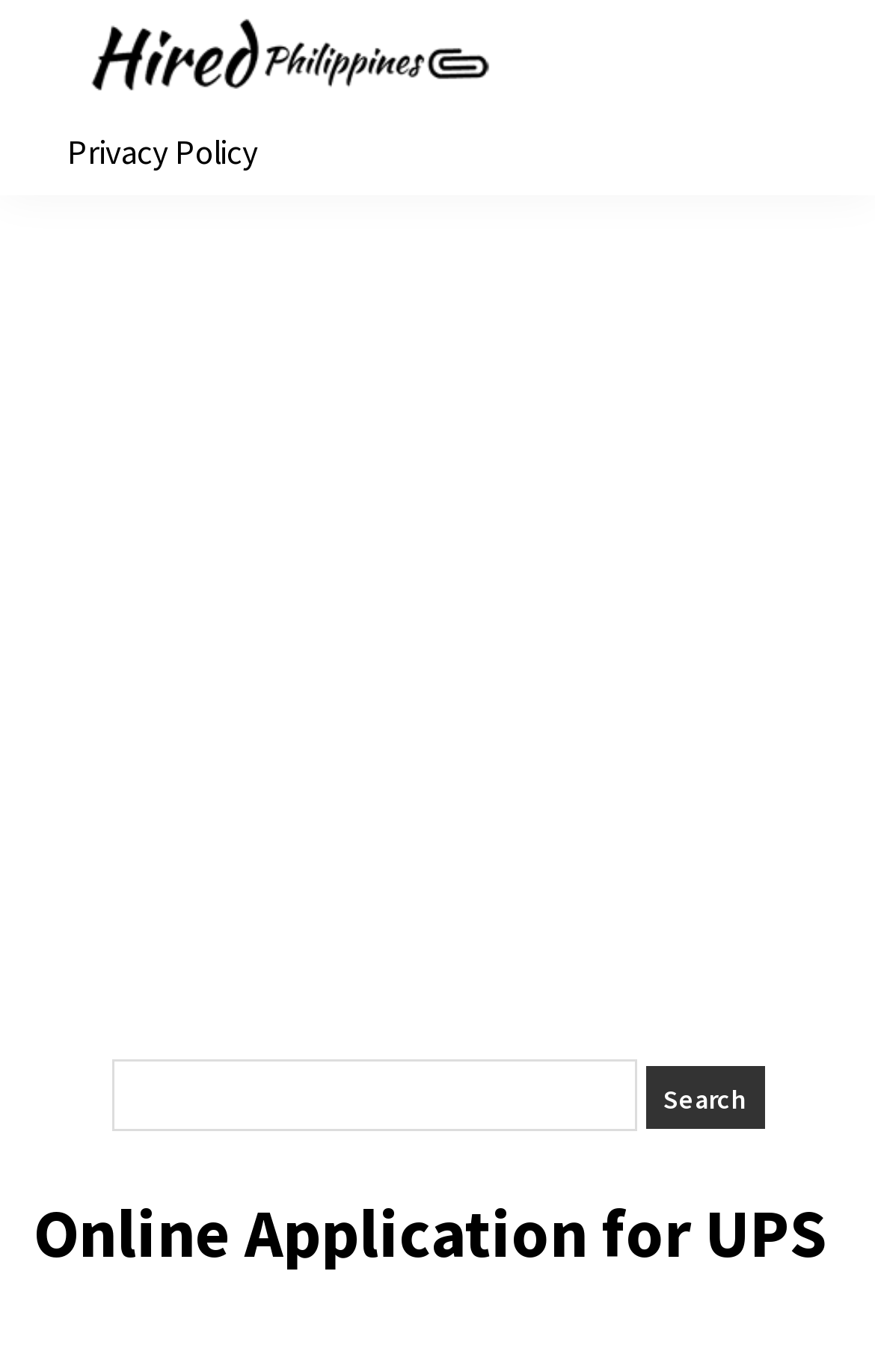Give a concise answer of one word or phrase to the question: 
How many navigation links are there?

1